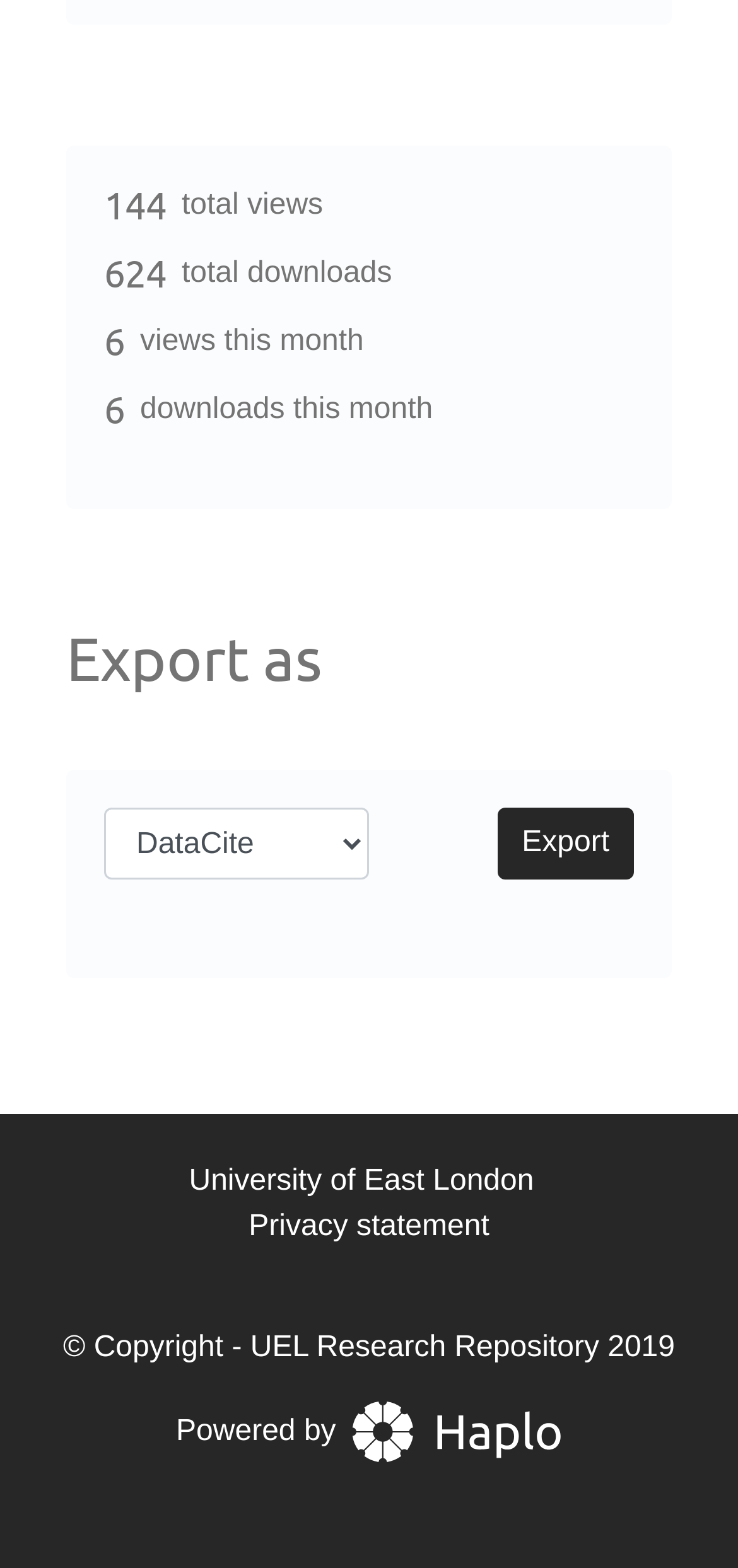Locate the bounding box coordinates of the UI element described by: "Export". Provide the coordinates as four float numbers between 0 and 1, formatted as [left, top, right, bottom].

[0.674, 0.515, 0.859, 0.561]